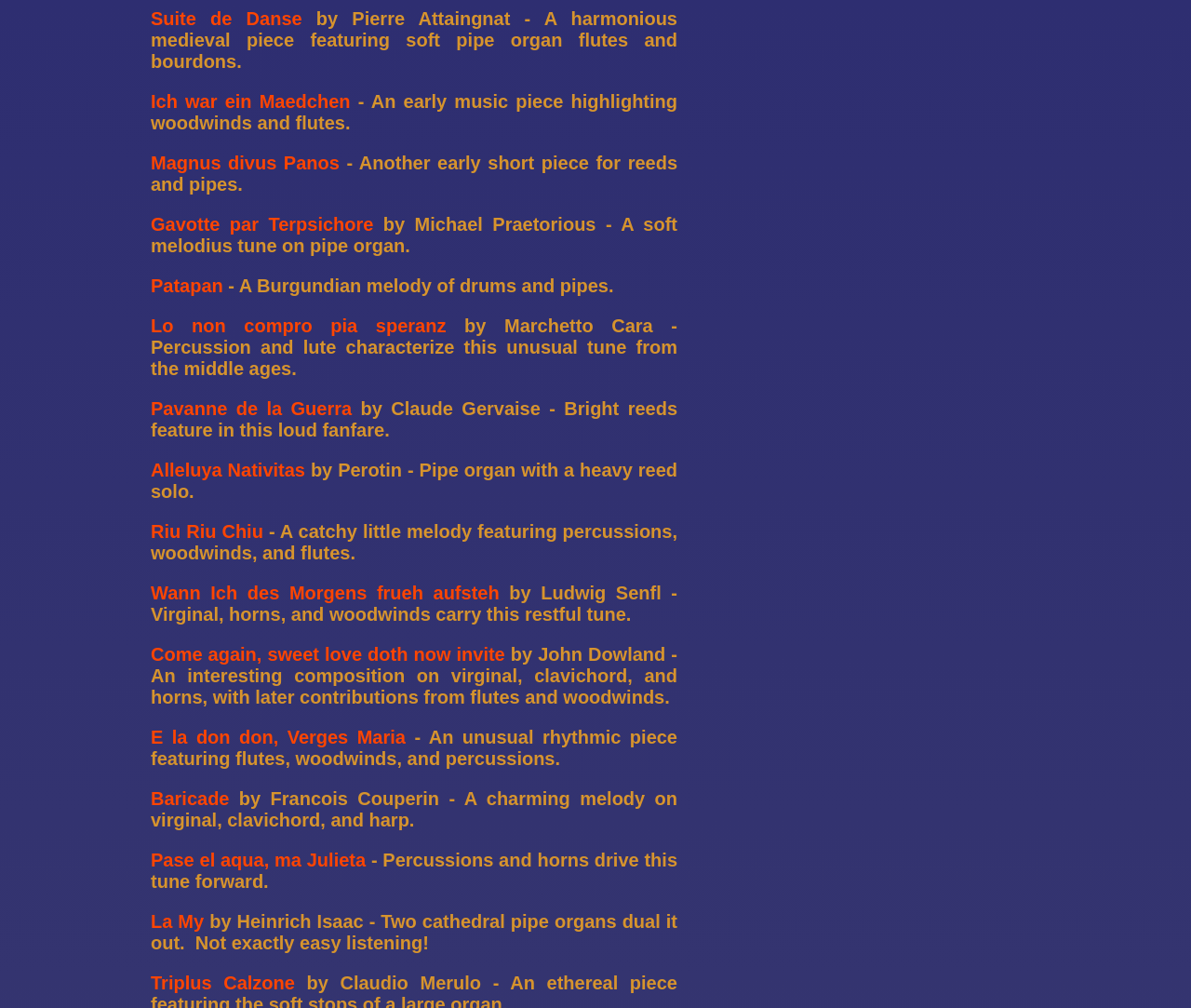Given the element description "Pase el aqua, ma Julieta" in the screenshot, predict the bounding box coordinates of that UI element.

[0.127, 0.843, 0.307, 0.863]